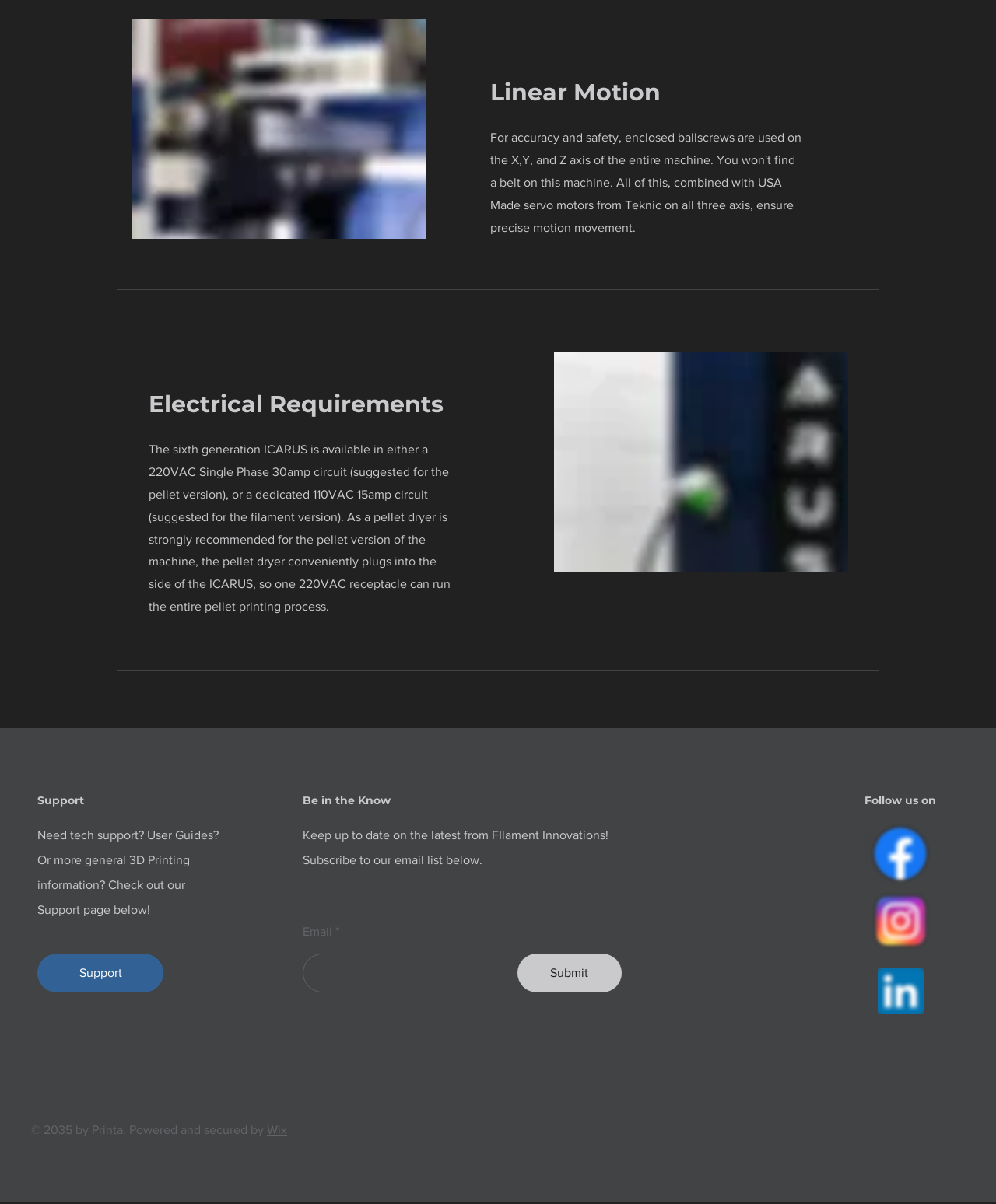Given the element description: "Wix", predict the bounding box coordinates of the UI element it refers to, using four float numbers between 0 and 1, i.e., [left, top, right, bottom].

[0.268, 0.933, 0.288, 0.944]